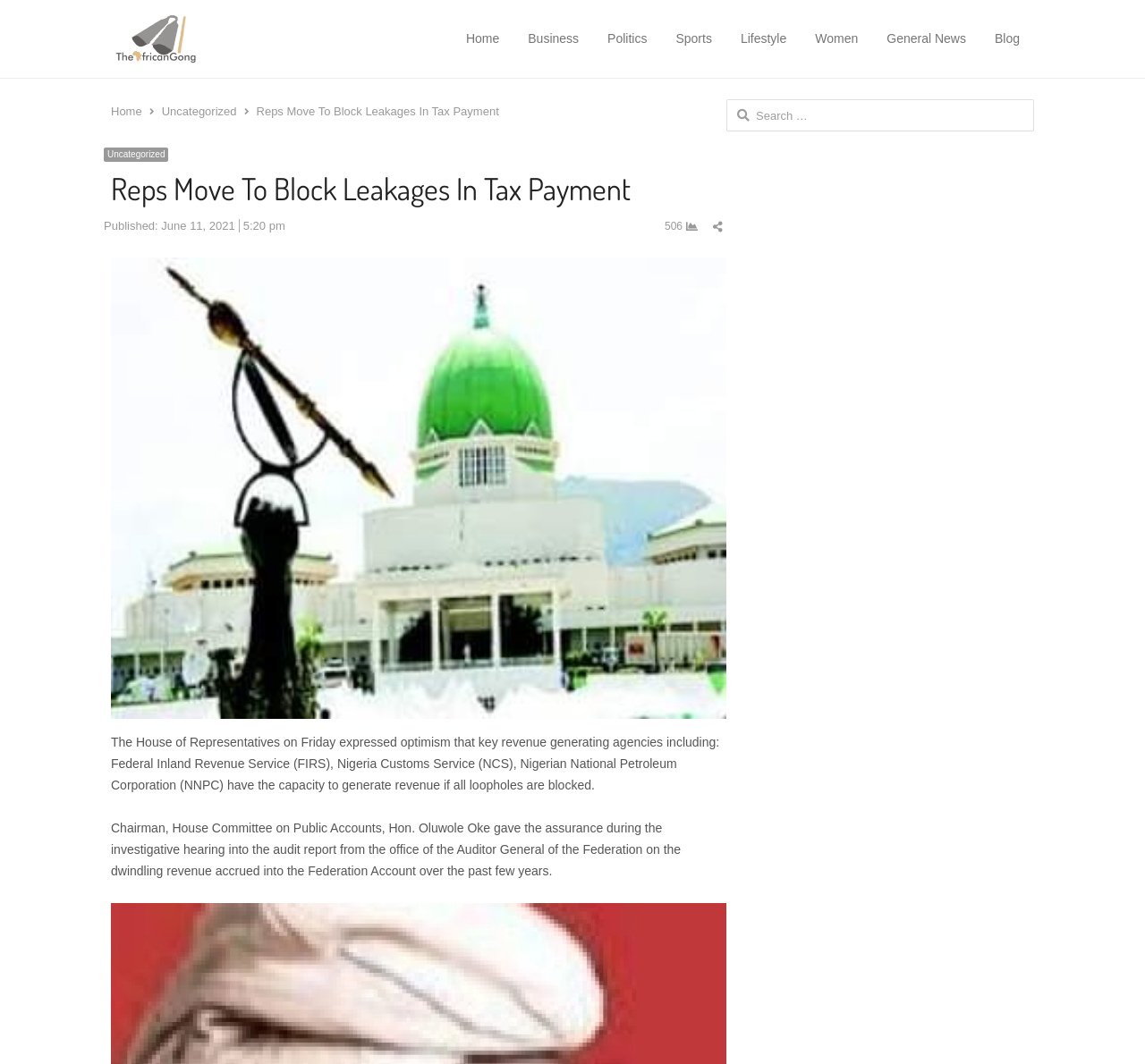Predict the bounding box coordinates of the UI element that matches this description: "Lifestyle". The coordinates should be in the format [left, top, right, bottom] with each value between 0 and 1.

[0.647, 0.016, 0.687, 0.058]